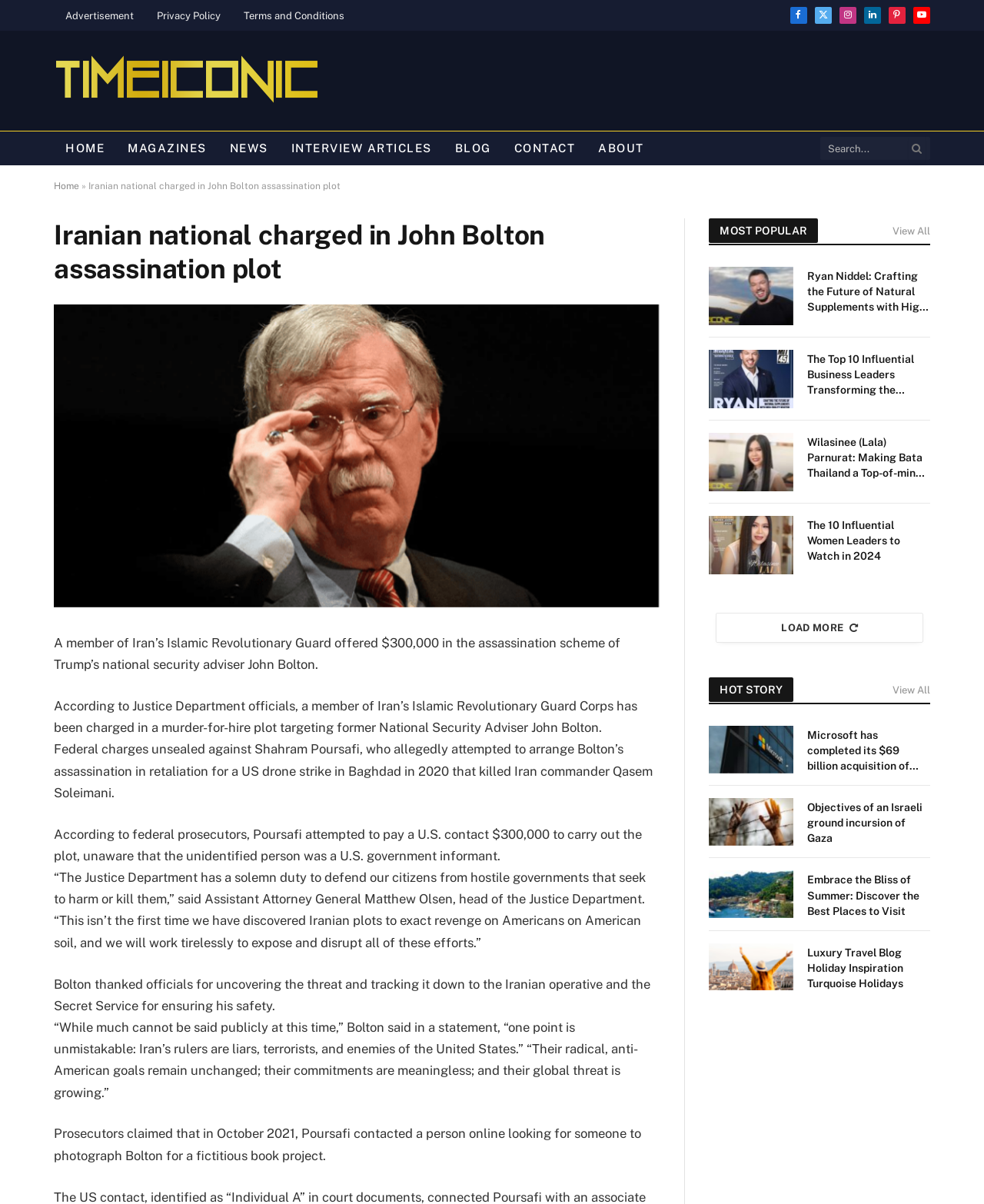Using the provided element description: "View All", determine the bounding box coordinates of the corresponding UI element in the screenshot.

[0.907, 0.186, 0.945, 0.198]